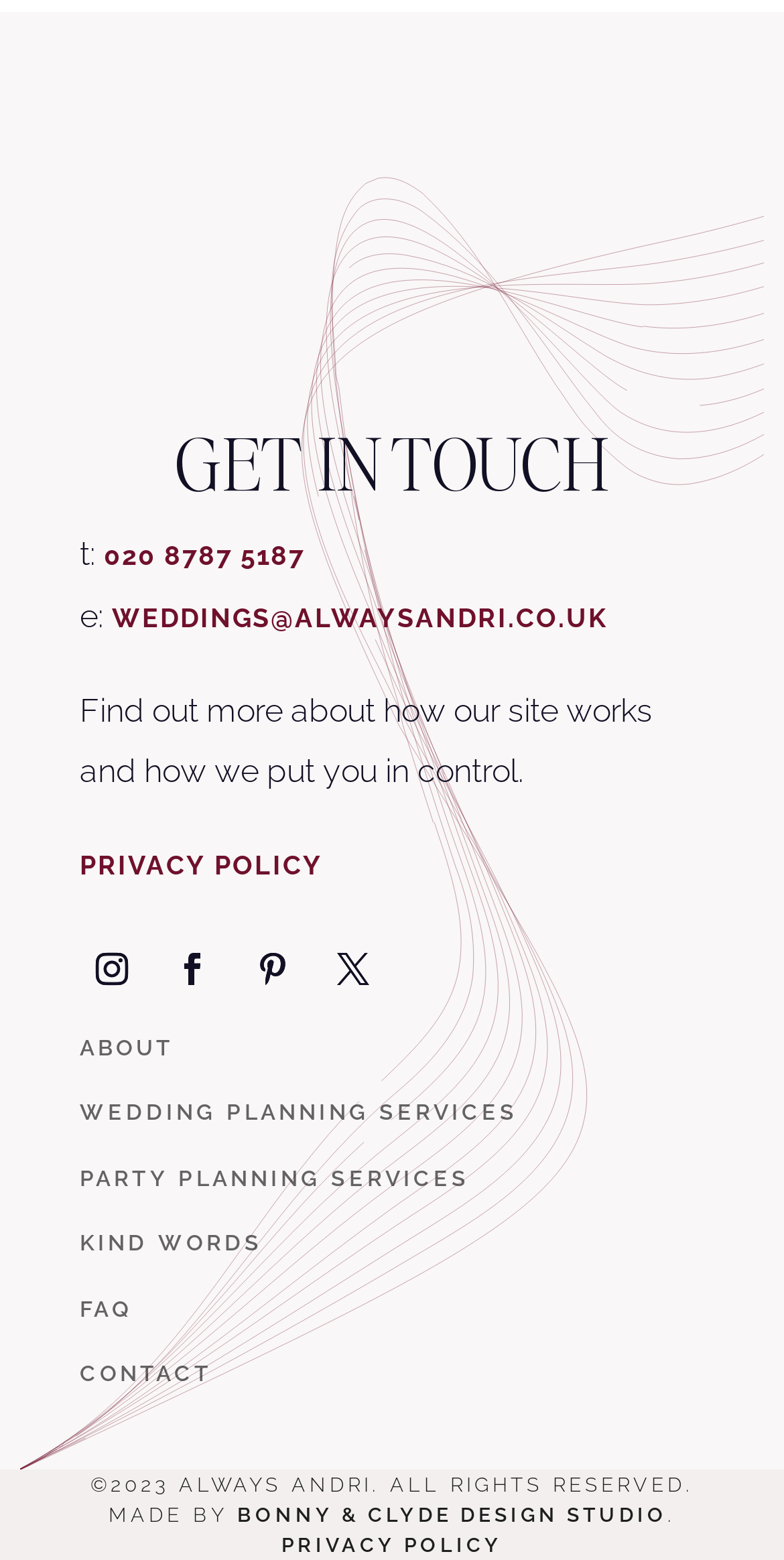What is the email address to contact for weddings?
Look at the image and respond to the question as thoroughly as possible.

I found the email address by looking at the 'GET IN TOUCH' section, where it is listed as 'e: WEDDINGS@ALWAYSANDRI.CO.UK'.